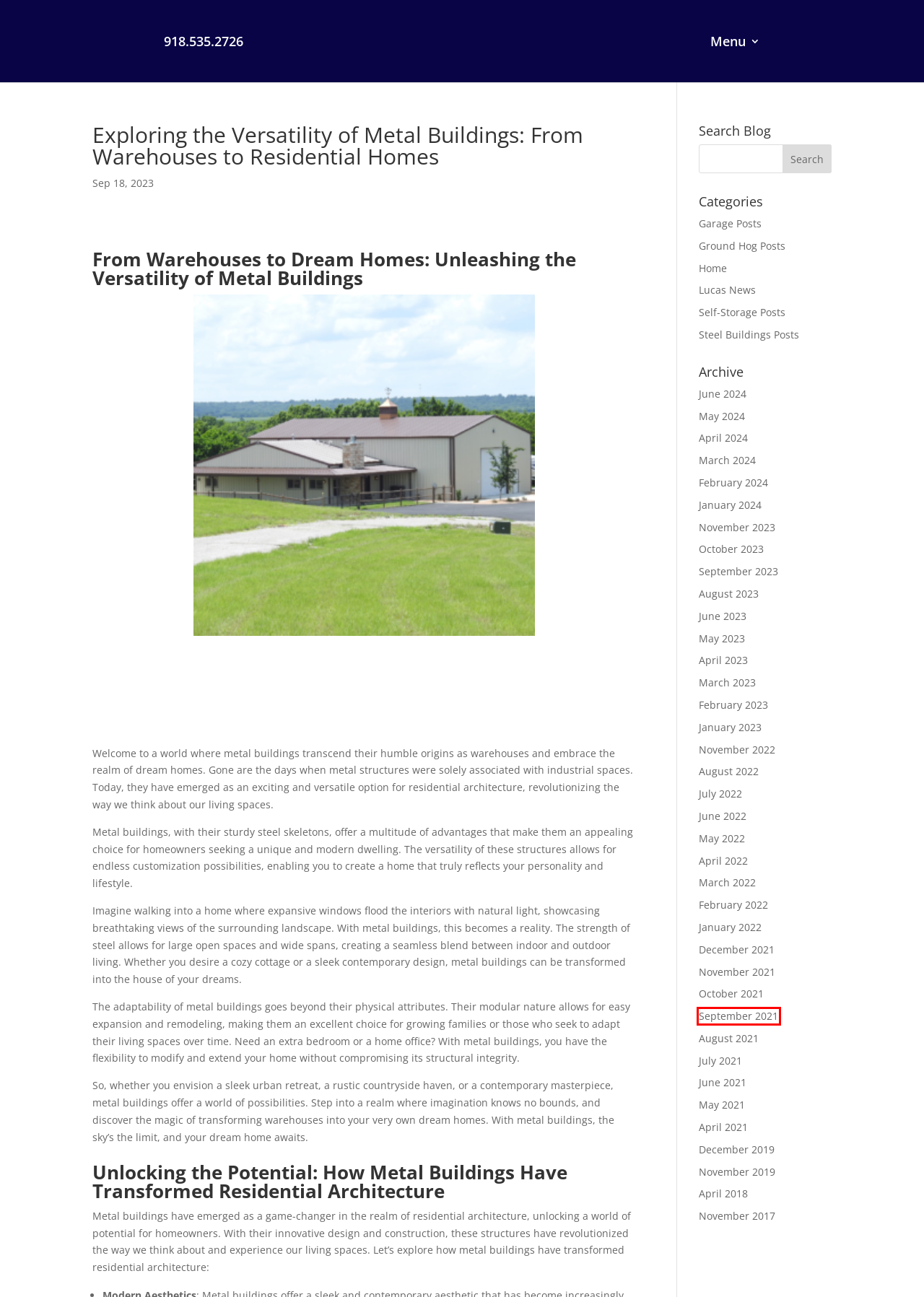Look at the screenshot of a webpage with a red bounding box and select the webpage description that best corresponds to the new page after clicking the element in the red box. Here are the options:
A. June 2021 - Metal Buildings
B. March 2024 - Metal Buildings
C. September 2023 - Metal Buildings
D. November 2017 - Metal Buildings
E. June 2024 - Metal Buildings
F. September 2021 - Metal Buildings
G. March 2022 - Metal Buildings
H. Home Archives - Metal Buildings

F